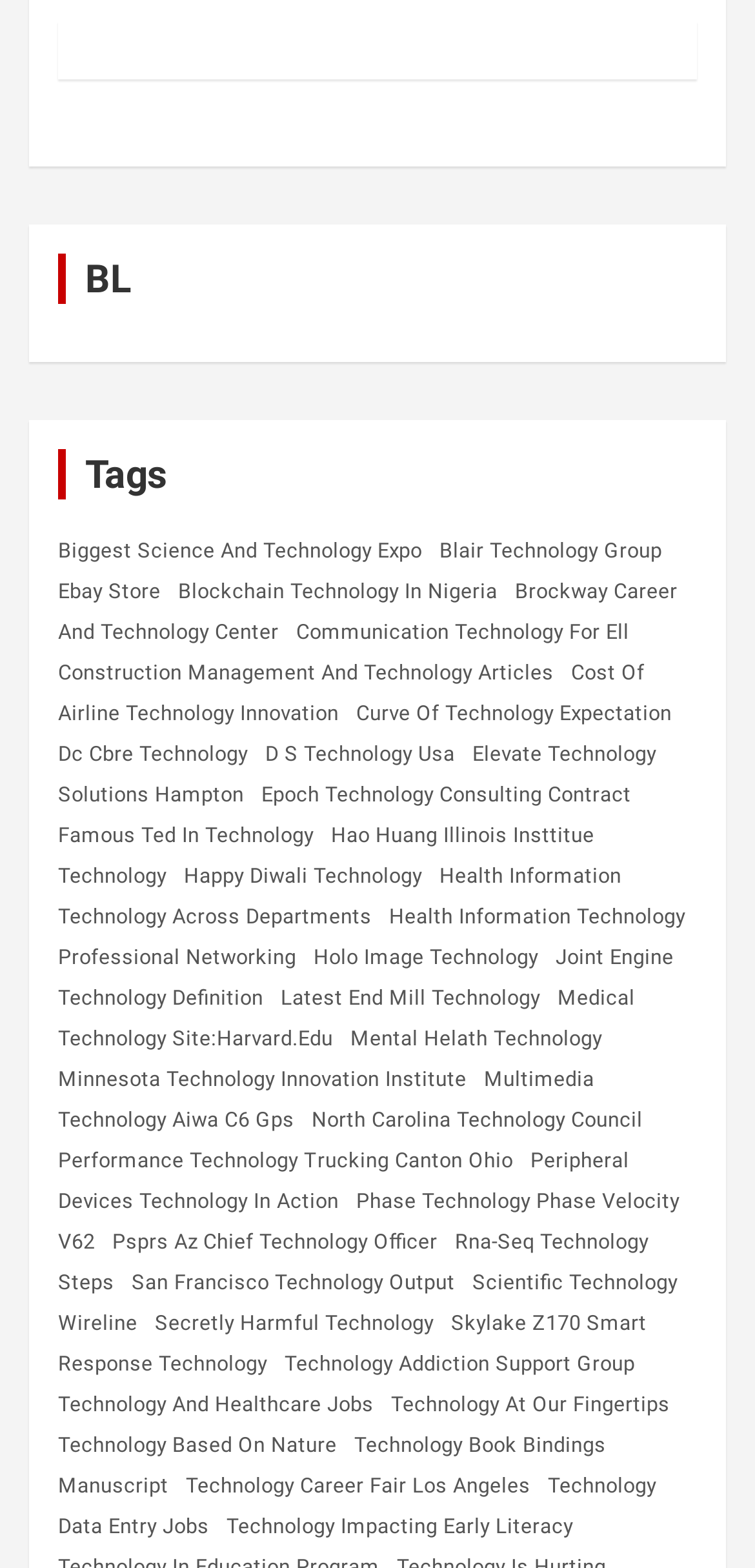Pinpoint the bounding box coordinates of the clickable area necessary to execute the following instruction: "Learn about 'Curve Of Technology Expectation'". The coordinates should be given as four float numbers between 0 and 1, namely [left, top, right, bottom].

[0.472, 0.435, 0.89, 0.475]